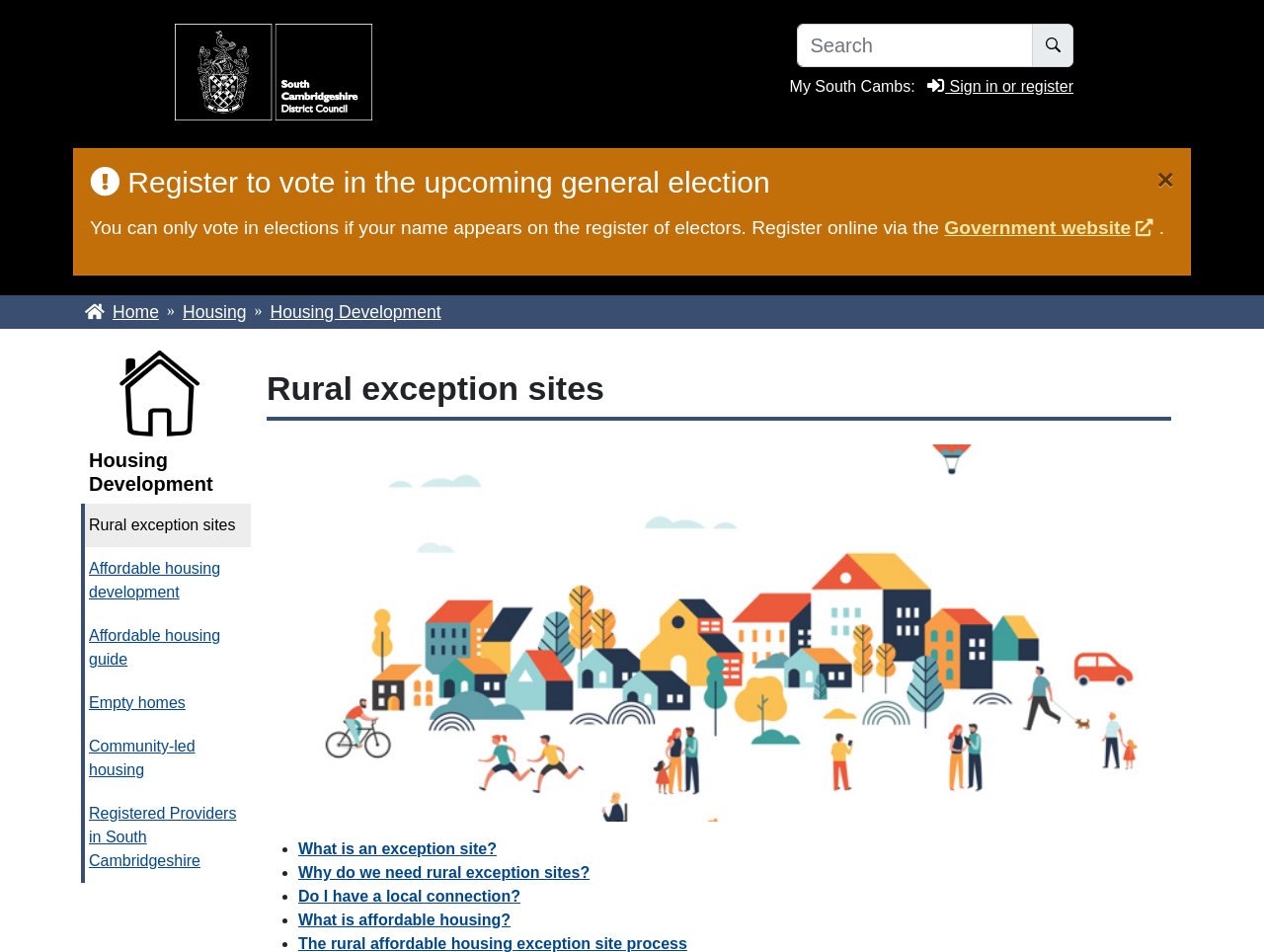Identify the bounding box coordinates for the element that needs to be clicked to fulfill this instruction: "Sign in or register". Provide the coordinates in the format of four float numbers between 0 and 1: [left, top, right, bottom].

[0.734, 0.082, 0.849, 0.1]